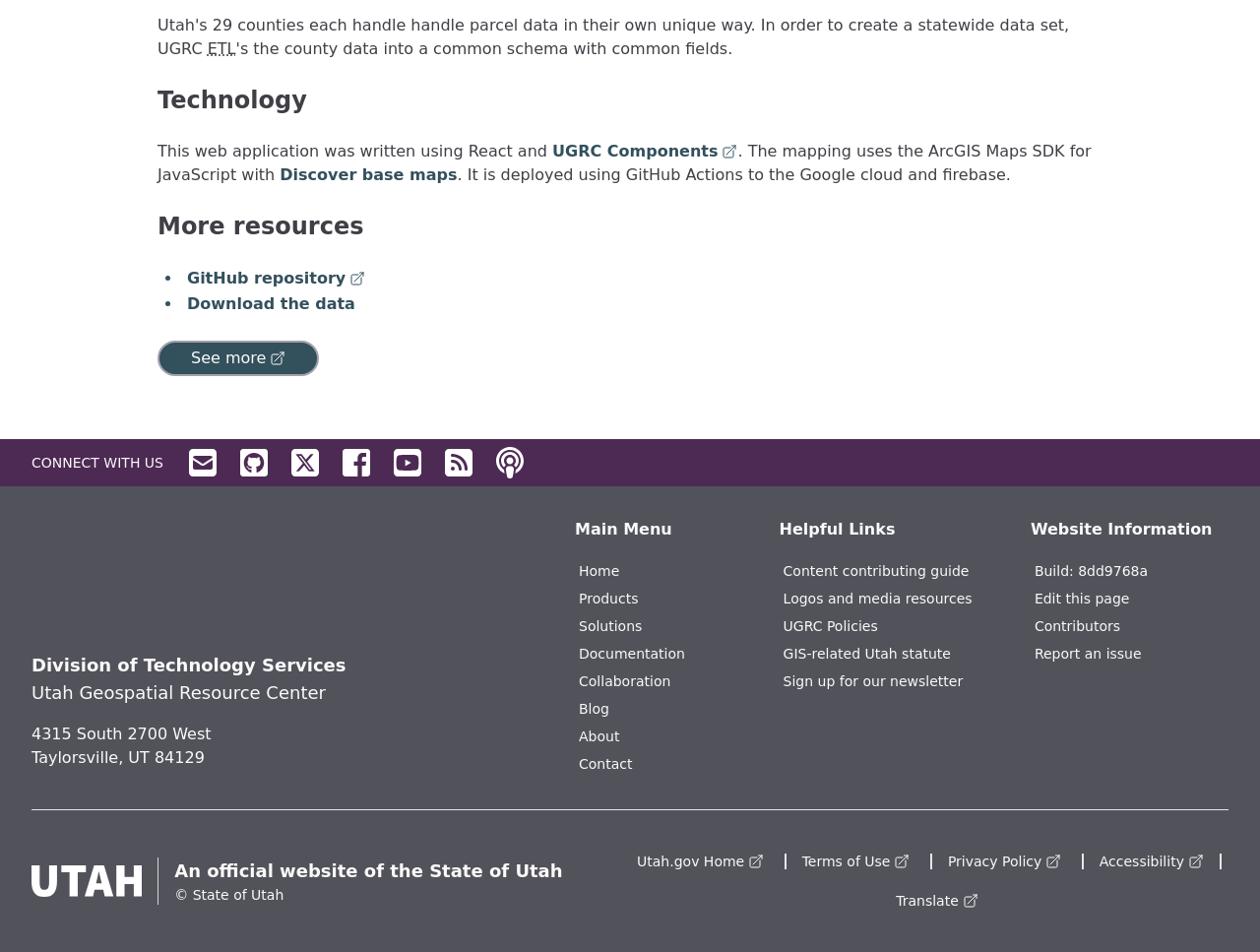Please answer the following question as detailed as possible based on the image: 
What is the name of the state?

I found this answer by looking at the bottom of the webpage, where there is a section with the state's logo and name. The name is 'State of Utah'.